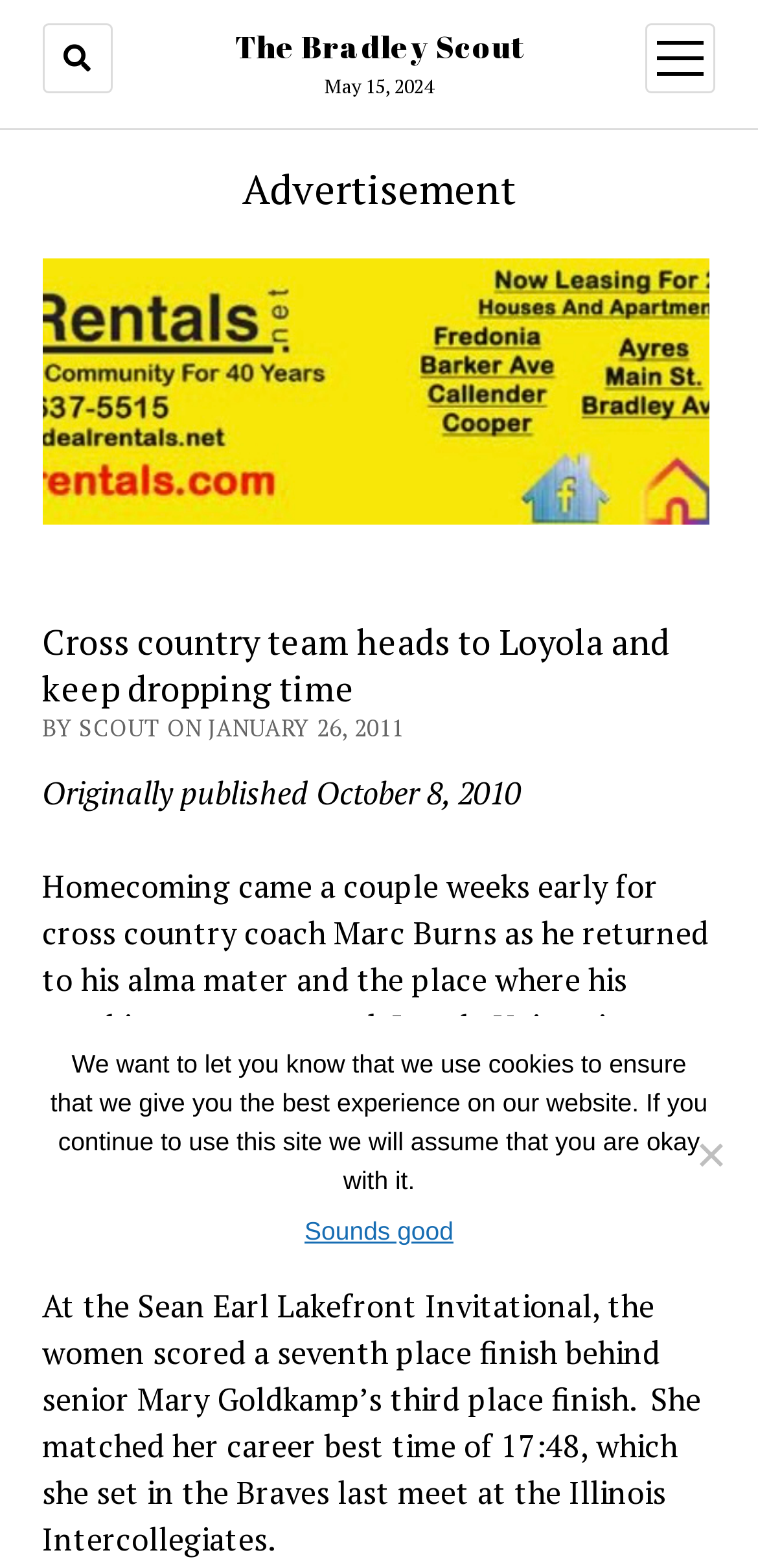Provide your answer to the question using just one word or phrase: What is the date of the article?

May 15, 2024